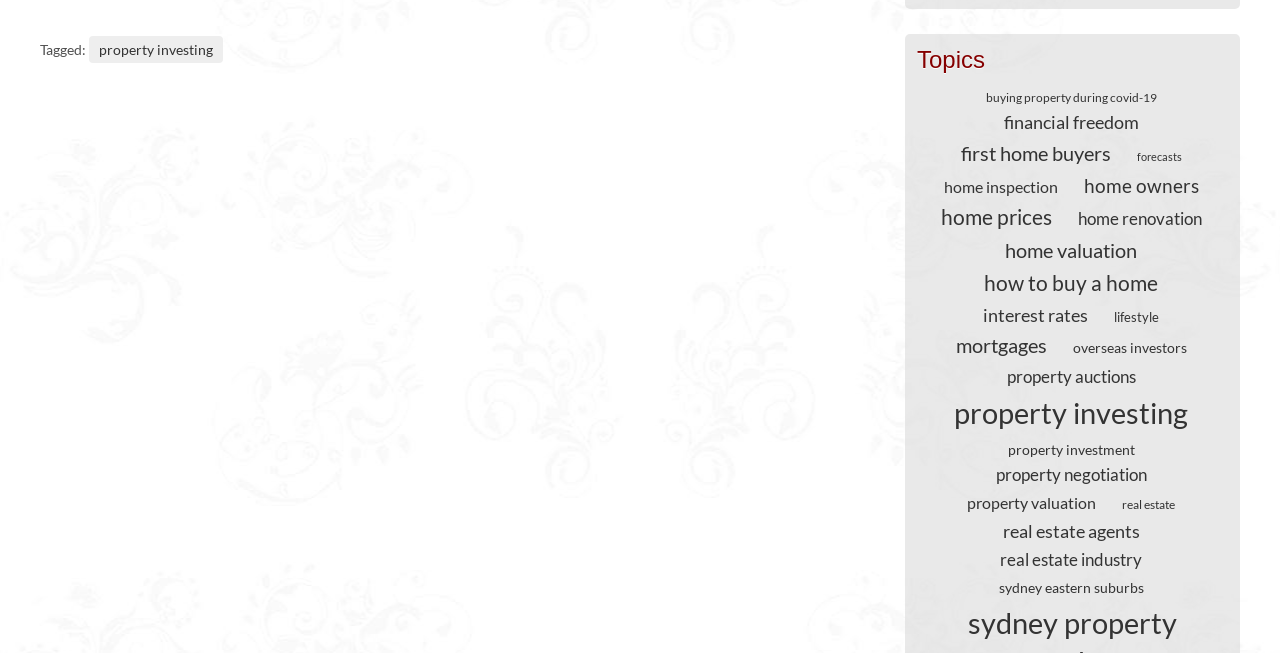Specify the bounding box coordinates of the region I need to click to perform the following instruction: "Read about home prices". The coordinates must be four float numbers in the range of 0 to 1, i.e., [left, top, right, bottom].

[0.727, 0.313, 0.829, 0.353]